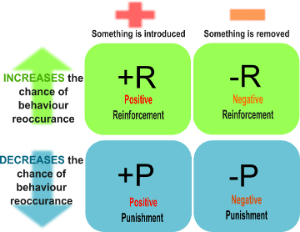Describe every important feature and element in the image comprehensively.

The image illustrates a conceptual framework related to operant conditioning in dog training, detailing four key areas: Positive Reinforcement (+R), Negative Reinforcement (-R), Positive Punishment (+P), and Negative Punishment (-P). This framework is visually represented with arrows indicating the effects of these techniques on behavior. Positive Reinforcement involves introducing a desirable stimulus to increase the likelihood of a behavior being repeated, while Negative Reinforcement entails removing an aversive stimulus to achieve the same effect. Conversely, Positive Punishment introduces an unpleasant stimulus to decrease a behavior, and Negative Punishment involves the removal of a desired stimulus to reduce unwanted behavior. The clear layout and color coding assist in understanding these concepts, which are central to effective dog training methodologies discussed in the context of promoting humane and effective behavioral training at Phoenix Dog Training.